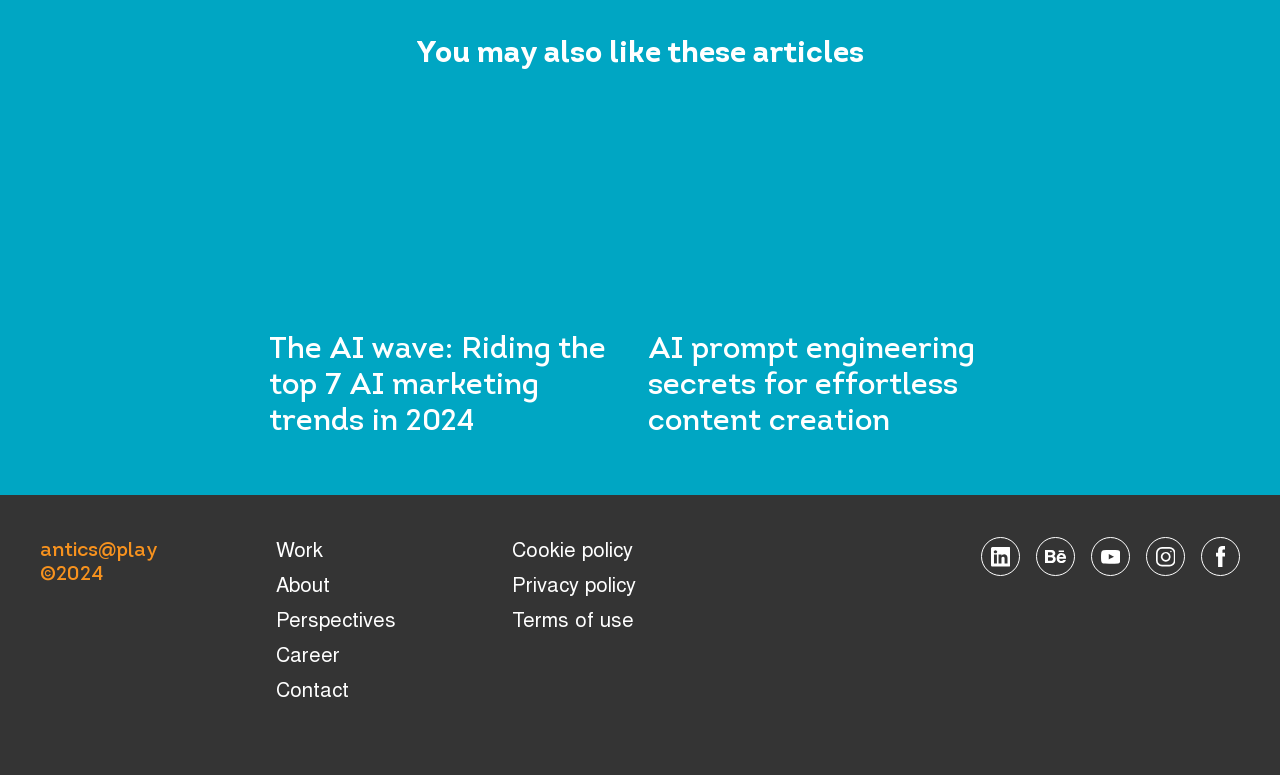Locate the bounding box of the UI element defined by this description: "Career". The coordinates should be given as four float numbers between 0 and 1, formatted as [left, top, right, bottom].

[0.216, 0.83, 0.266, 0.862]